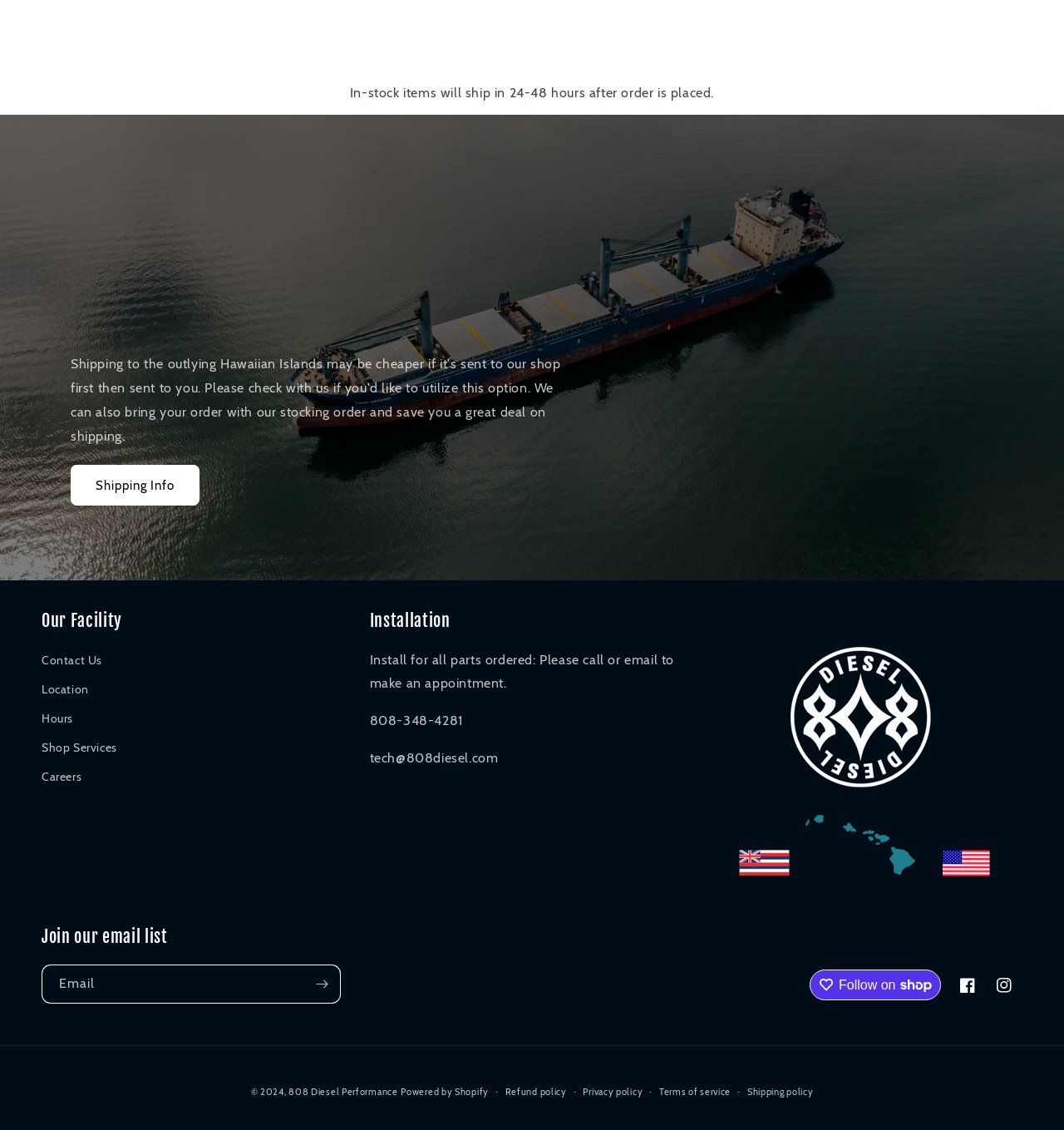What is the shipping time for in-stock items?
Look at the webpage screenshot and answer the question with a detailed explanation.

The answer can be found in the static text element 'In-stock items will ship in 24-48 hours after order is placed.' which is located at the top of the webpage.